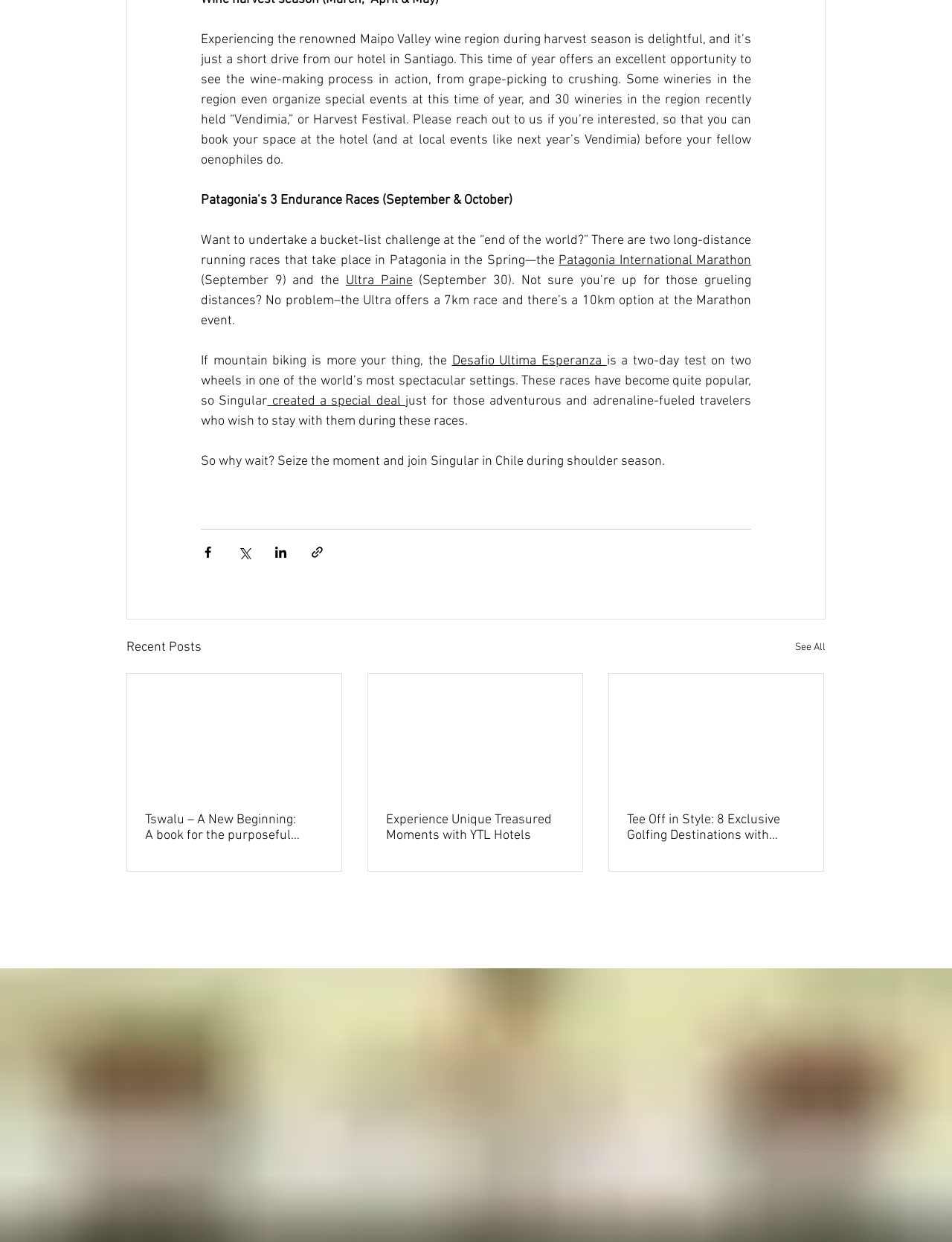Using the provided element description: "created a special deal", determine the bounding box coordinates of the corresponding UI element in the screenshot.

[0.281, 0.317, 0.426, 0.33]